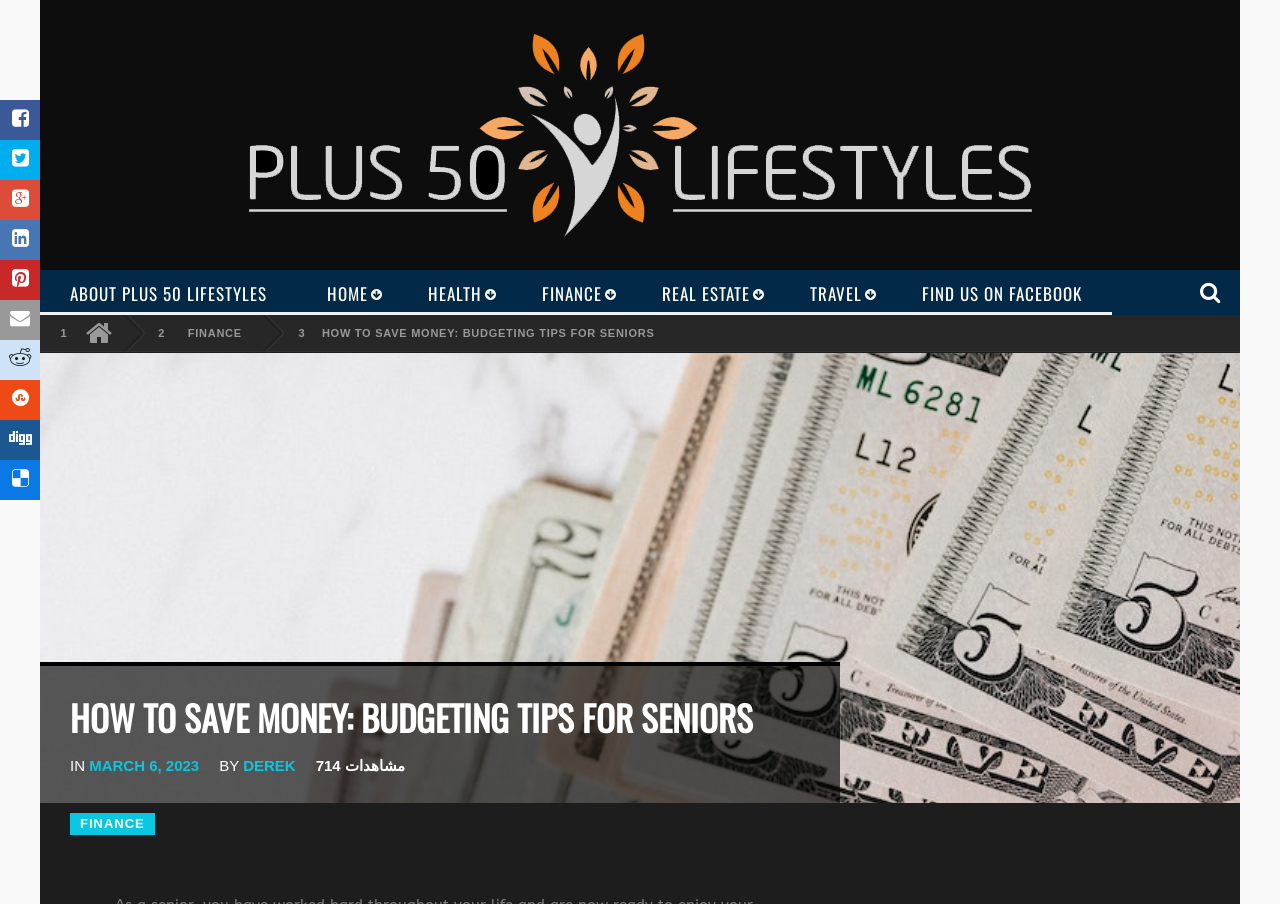How many views does the article have?
Please give a detailed and thorough answer to the question, covering all relevant points.

The number of views of the article can be found by looking at the text below the title of the article, and it is written as '714 views'.